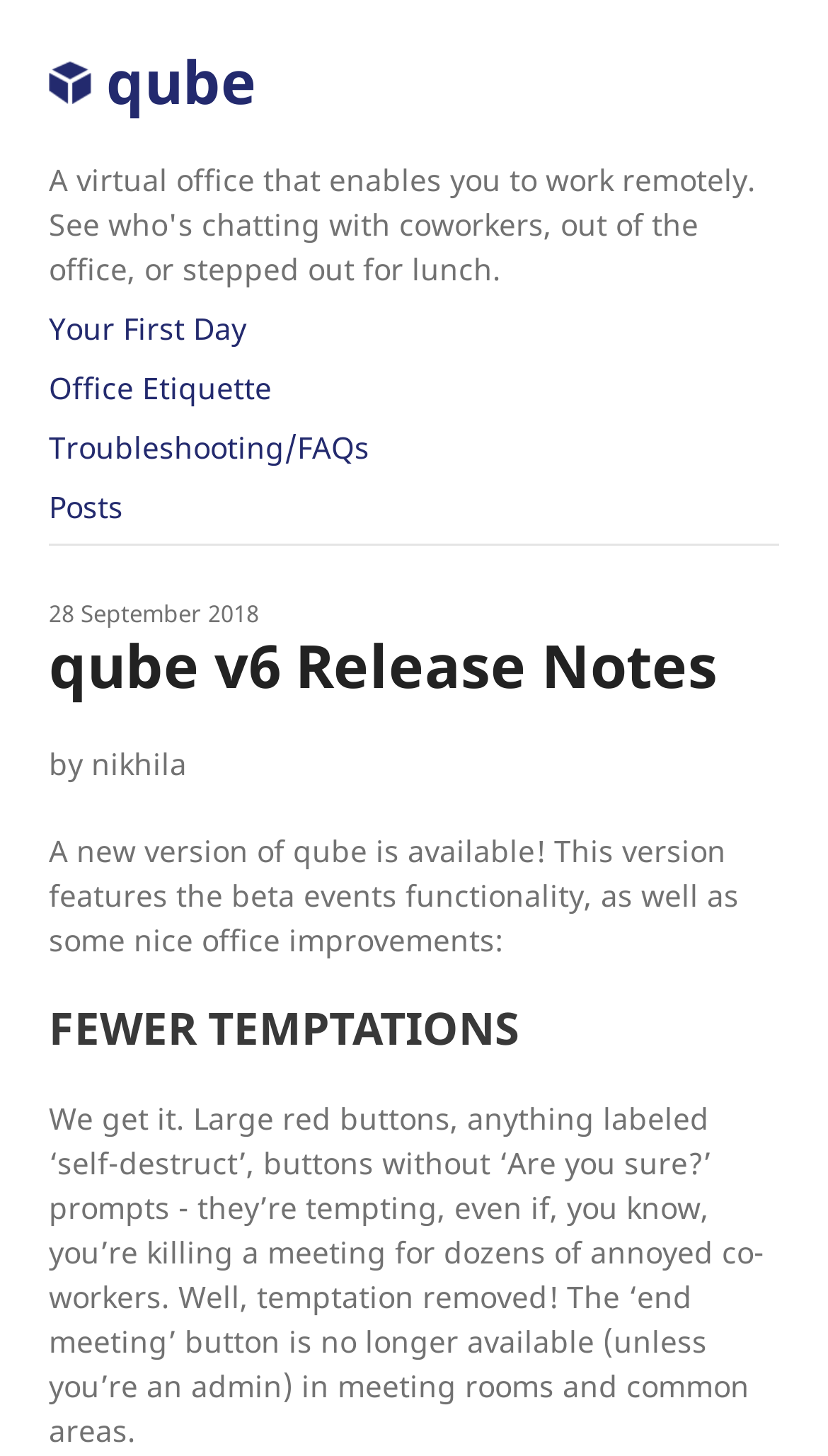Who is the author of the qube v6 release notes?
Provide a well-explained and detailed answer to the question.

I found the author's name by looking at the static text element with the content 'by nikhila' which is located below the main heading.